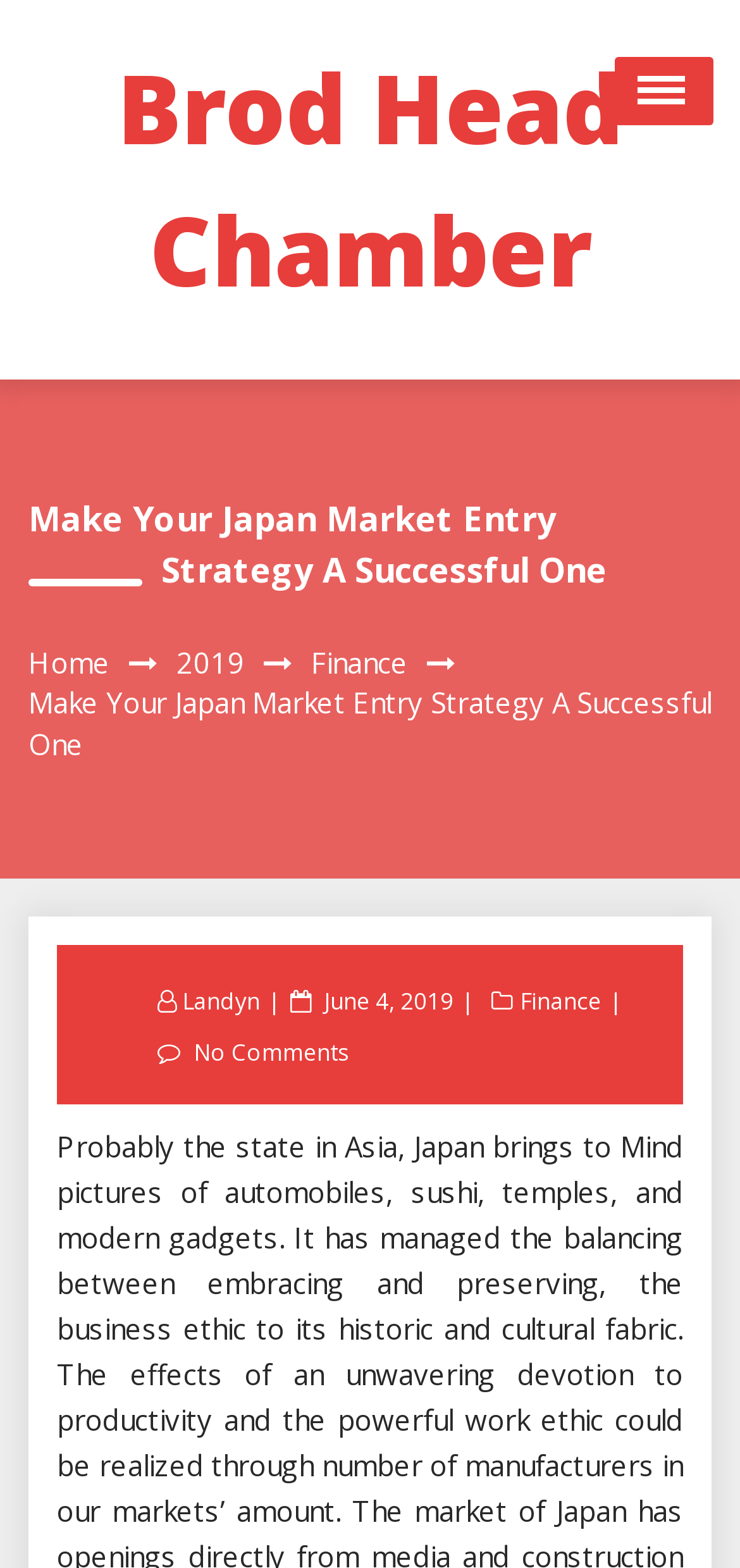Please give a short response to the question using one word or a phrase:
What is the name of the chamber?

Brod Head Chamber